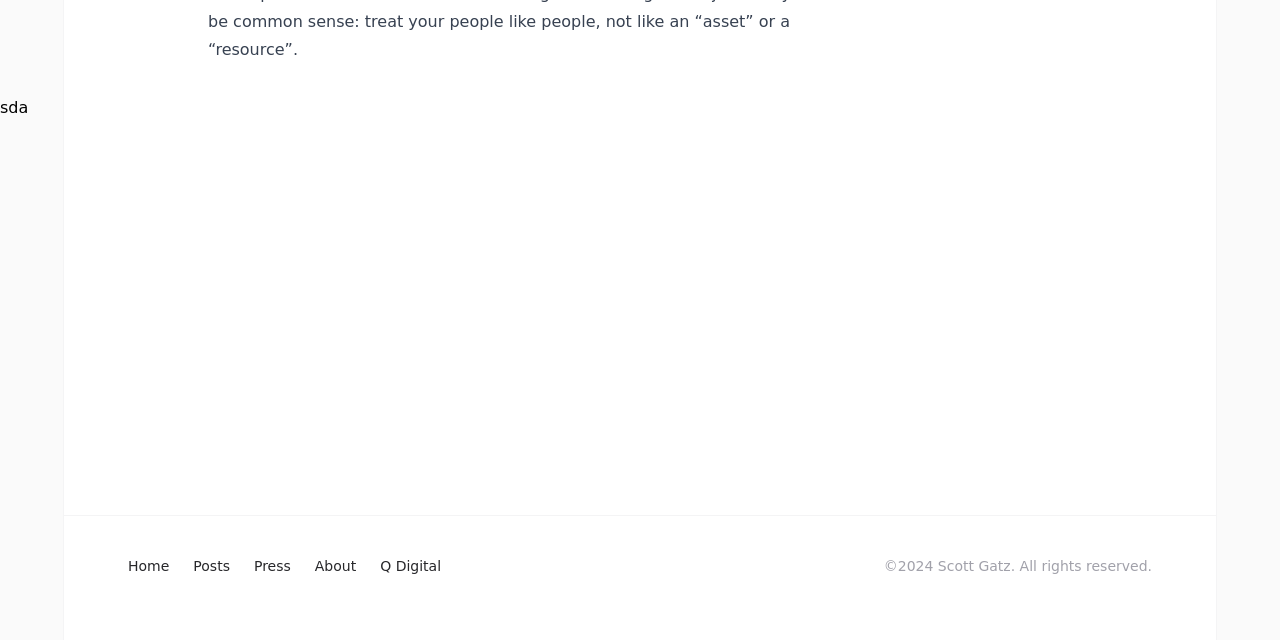Using the provided element description, identify the bounding box coordinates as (top-left x, top-left y, bottom-right x, bottom-right y). Ensure all values are between 0 and 1. Description: About

[0.246, 0.872, 0.278, 0.897]